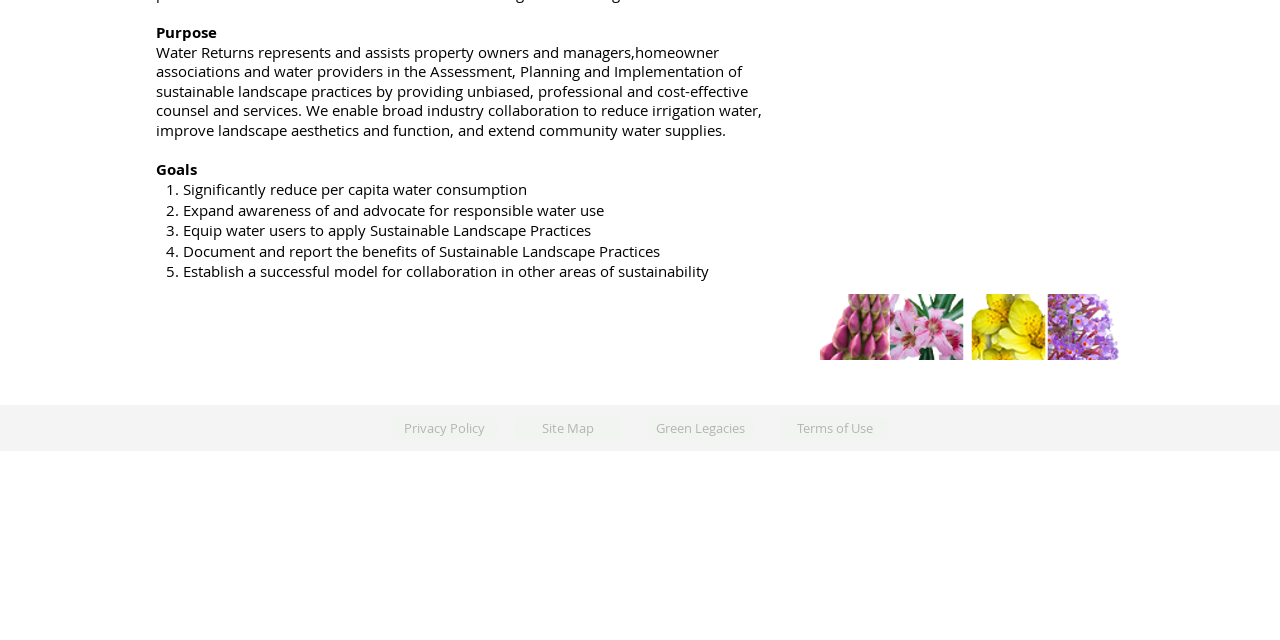Identify the bounding box coordinates for the UI element described as follows: Privacy Policy. Use the format (top-left x, top-left y, bottom-right x, bottom-right y) and ensure all values are floating point numbers between 0 and 1.

[0.305, 0.651, 0.389, 0.687]